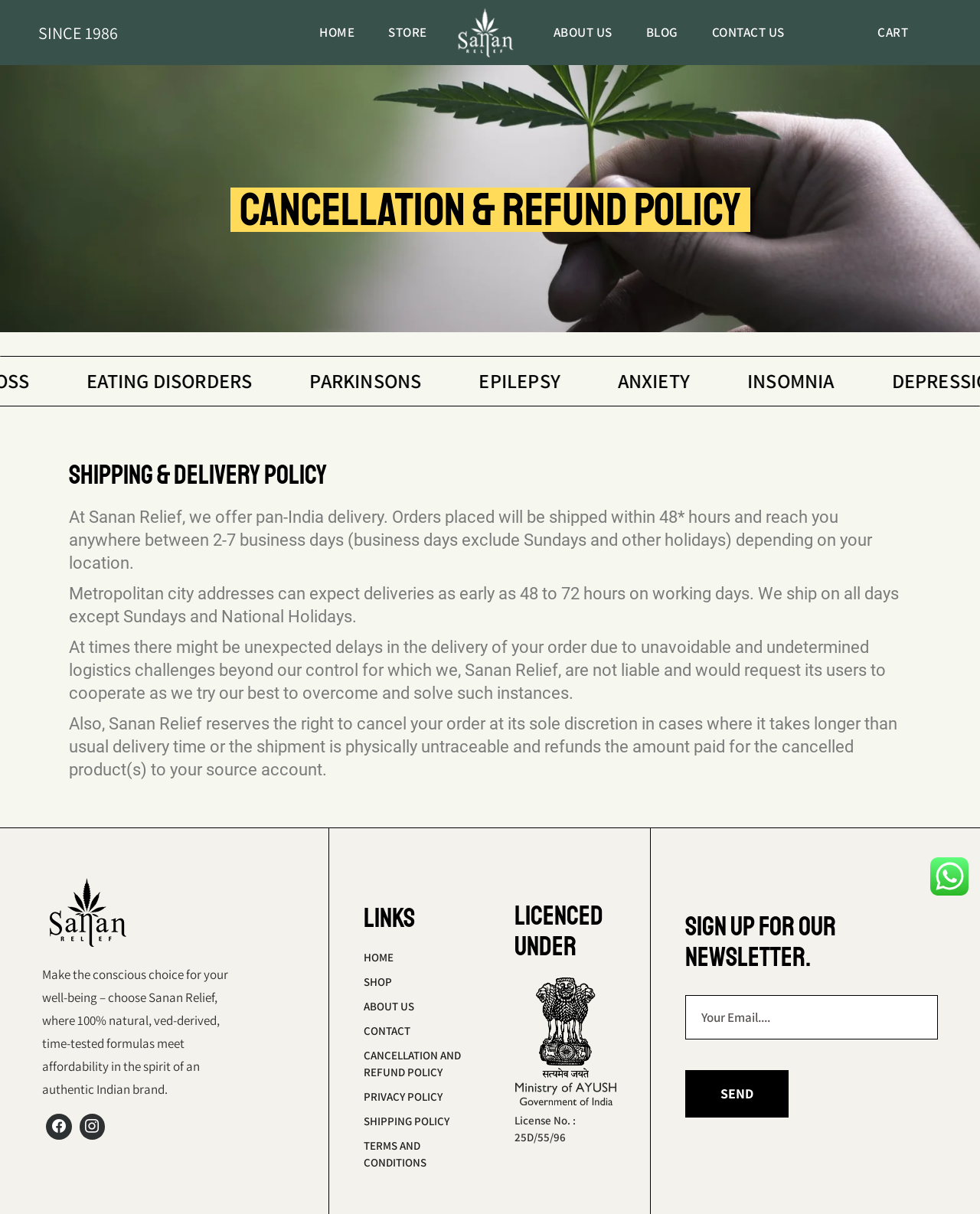Identify the bounding box coordinates for the element you need to click to achieve the following task: "Click the STORE link". The coordinates must be four float values ranging from 0 to 1, formatted as [left, top, right, bottom].

[0.388, 0.0, 0.443, 0.054]